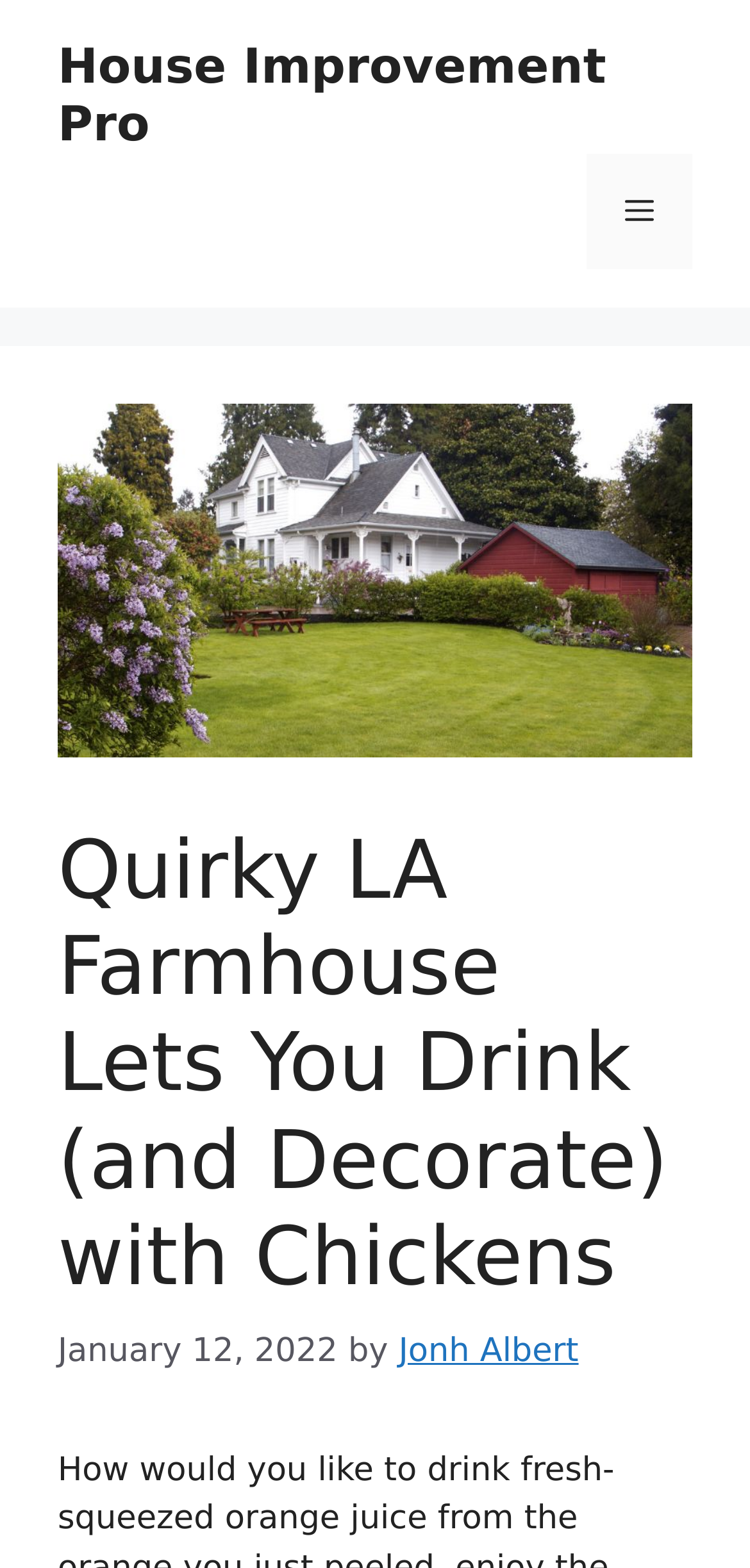Create a full and detailed caption for the entire webpage.

This webpage is about a quirky LA farmhouse that offers unique experiences, such as drinking fresh-squeezed orange juice and enjoying the smell of lavender in freshly laundered sheets. 

At the top of the page, there is a banner that spans the entire width, containing a link to the "House Improvement Pro" website. To the right of the banner, there is a navigation menu toggle button labeled "Menu". 

Below the banner, there is a large image that takes up most of the width, showcasing the quirky LA farmhouse. Above the image, there is a header section that contains a heading with the title "Quirky LA Farmhouse Lets You Drink (and Decorate) with Chickens". 

To the right of the heading, there is a time stamp indicating that the article was published on January 12, 2022. Next to the time stamp, there is a byline that reads "by Jonh Albert", with a link to the author's profile.